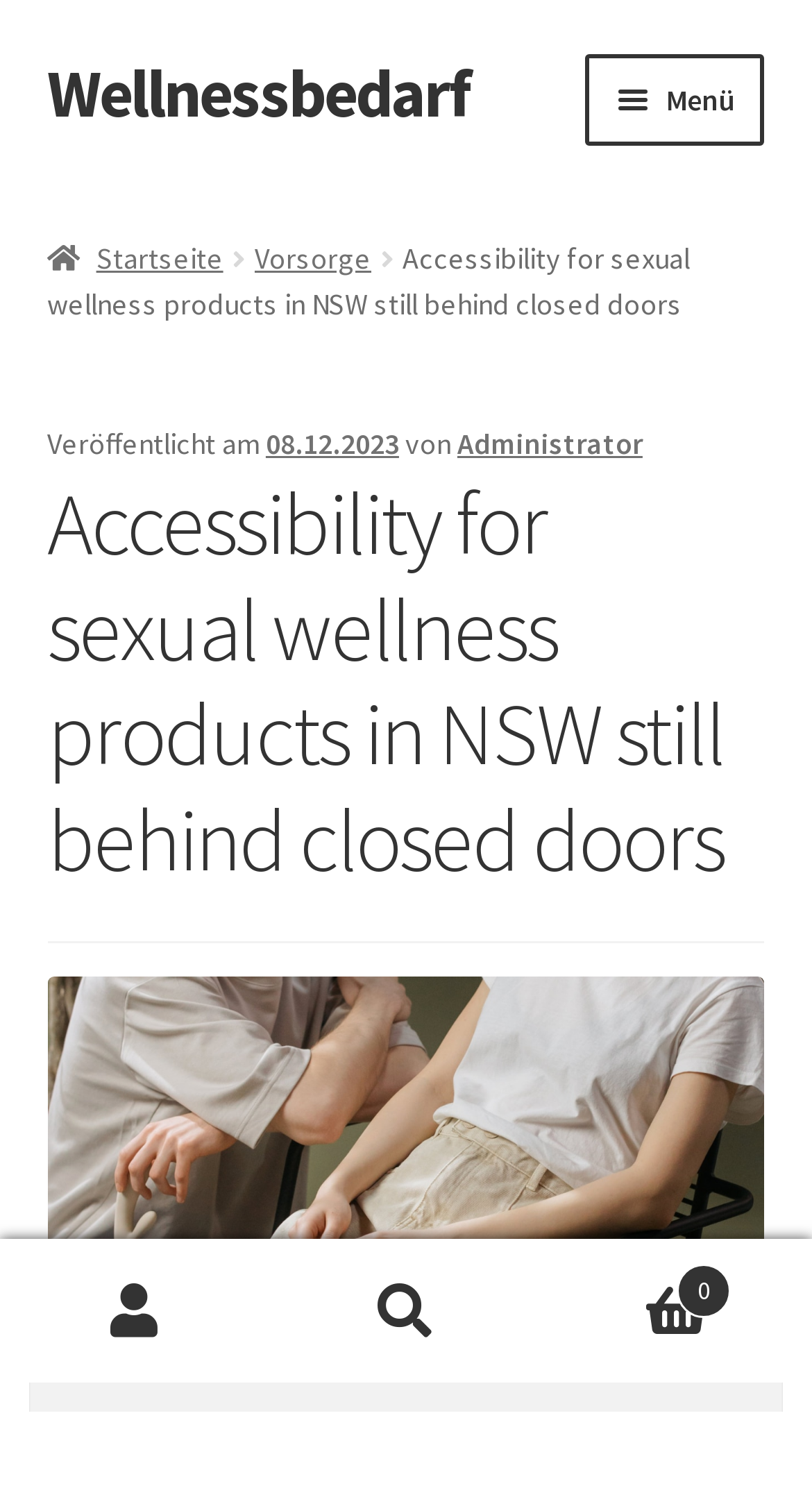Using the provided description: "Automatisch gespeicherter Entwurf", find the bounding box coordinates of the corresponding UI element. The output should be four float numbers between 0 and 1, in the format [left, top, right, bottom].

[0.058, 0.395, 0.942, 0.47]